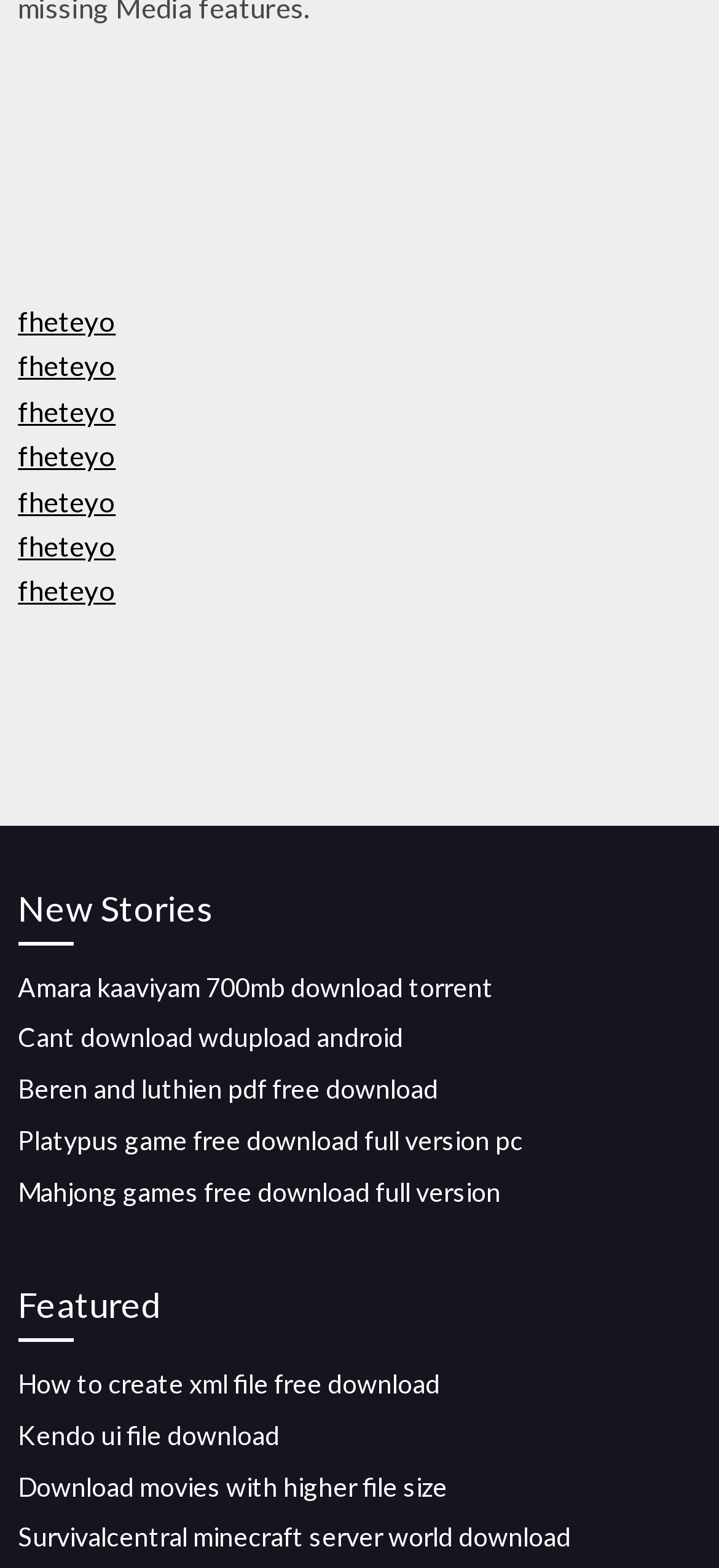Identify the bounding box coordinates of the part that should be clicked to carry out this instruction: "View 'Featured' section".

[0.025, 0.815, 0.975, 0.856]